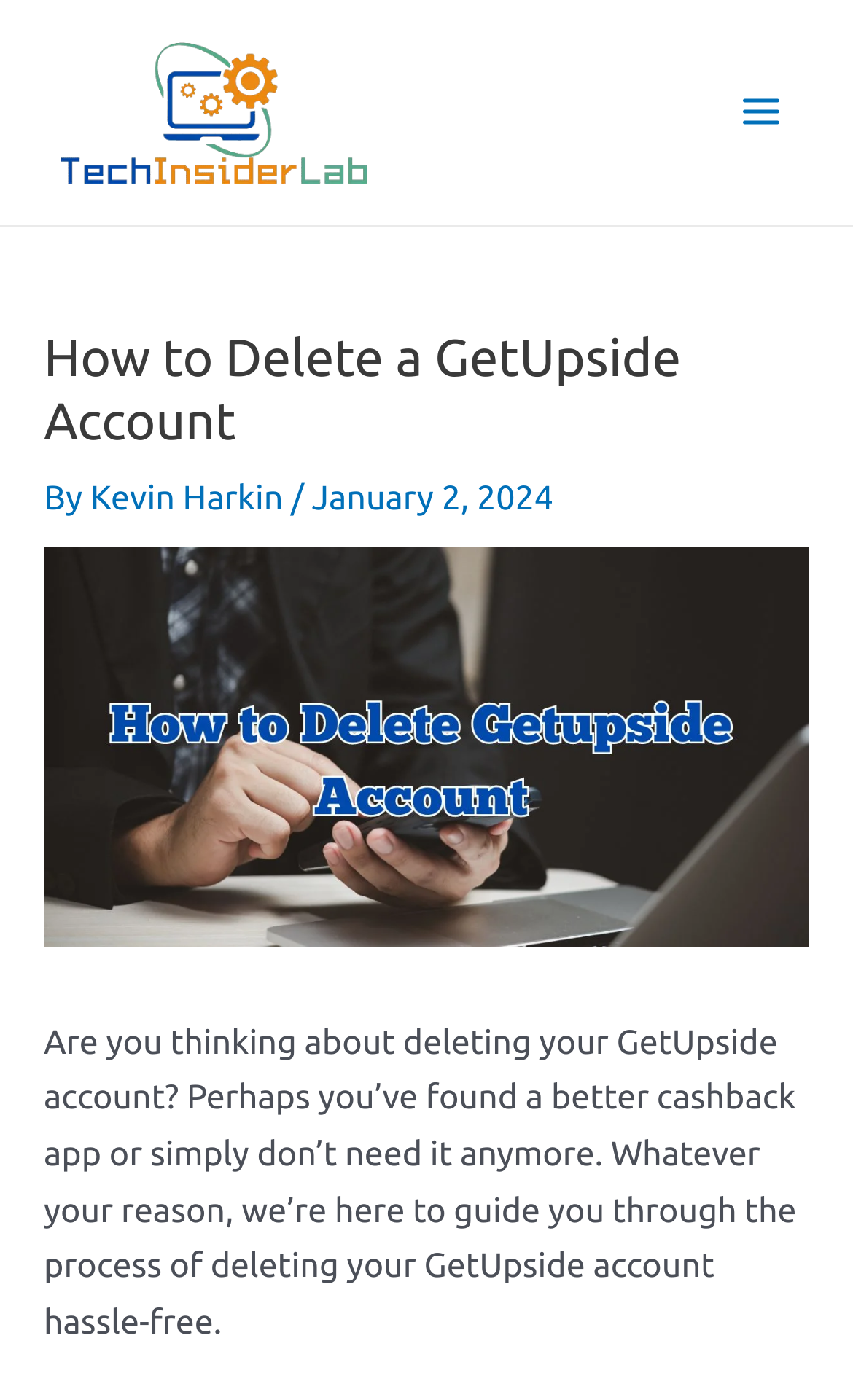Who wrote the article?
Look at the screenshot and respond with a single word or phrase.

Kevin Harkin